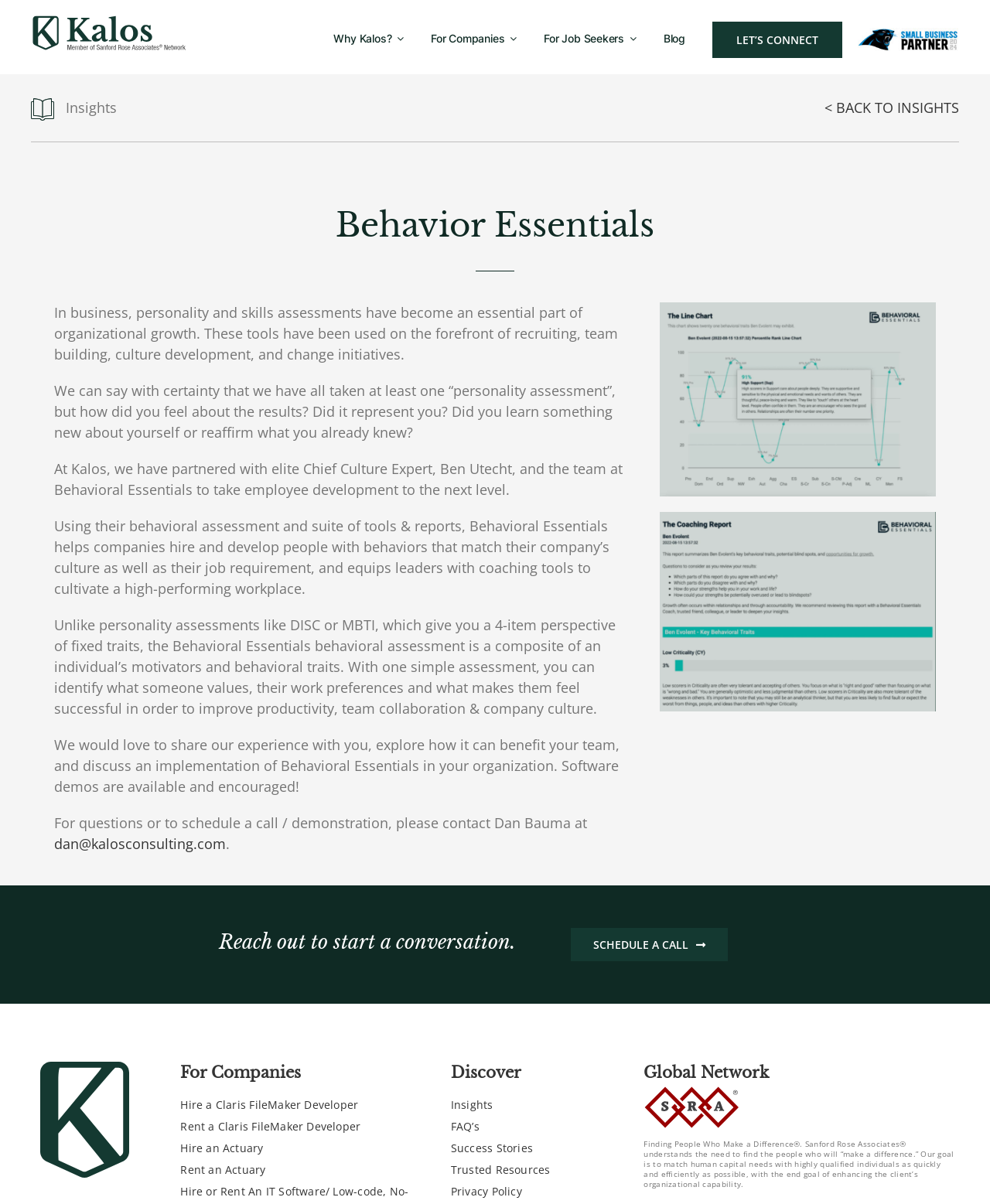Who is the Chief Culture Expert partnered with Kalos? Look at the image and give a one-word or short phrase answer.

Ben Utecht